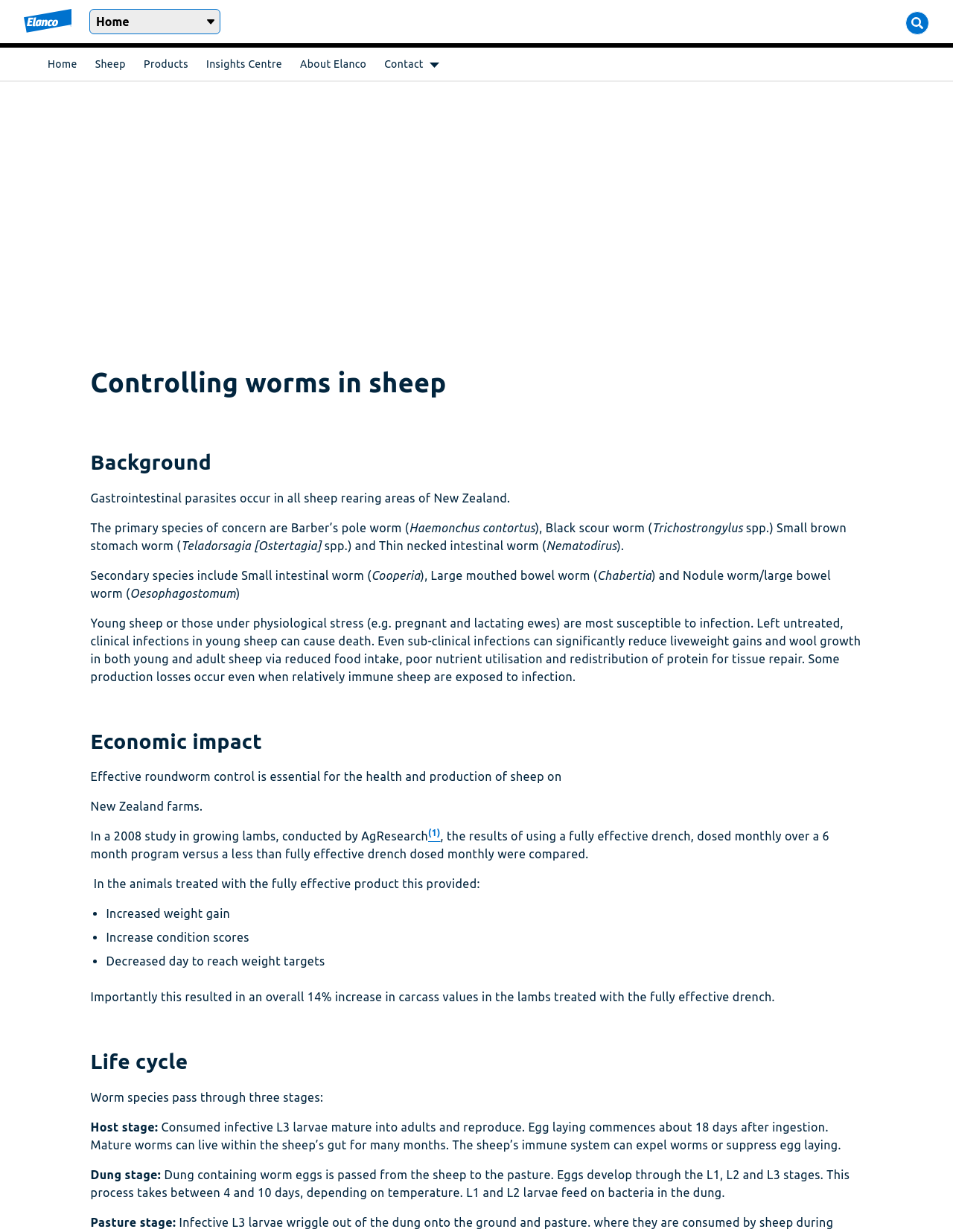Provide the bounding box coordinates of the UI element that matches the description: "aria-label="Search" title="Search"".

[0.95, 0.009, 0.975, 0.028]